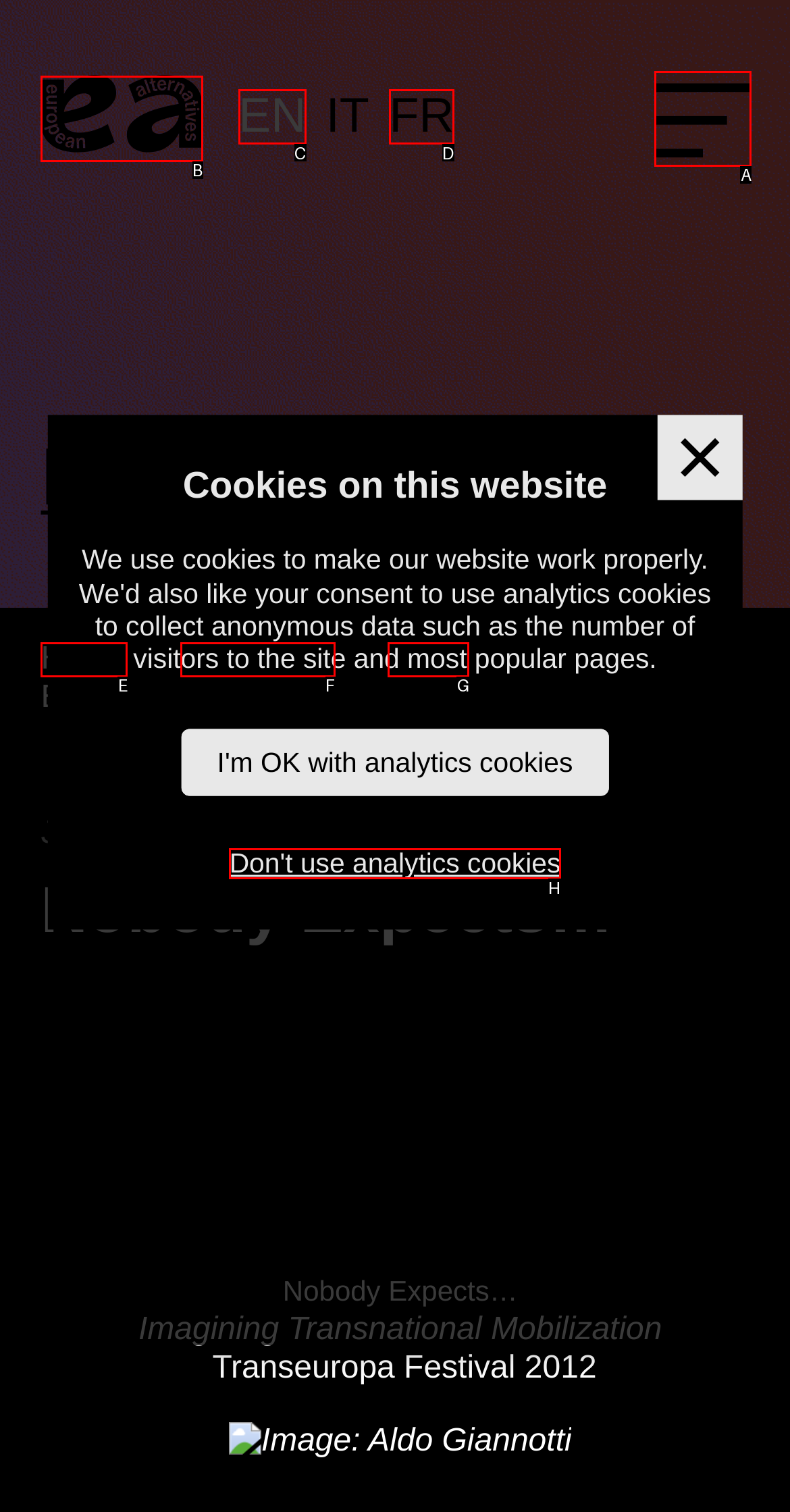Determine the letter of the element to click to accomplish this task: Open the menu. Respond with the letter.

A